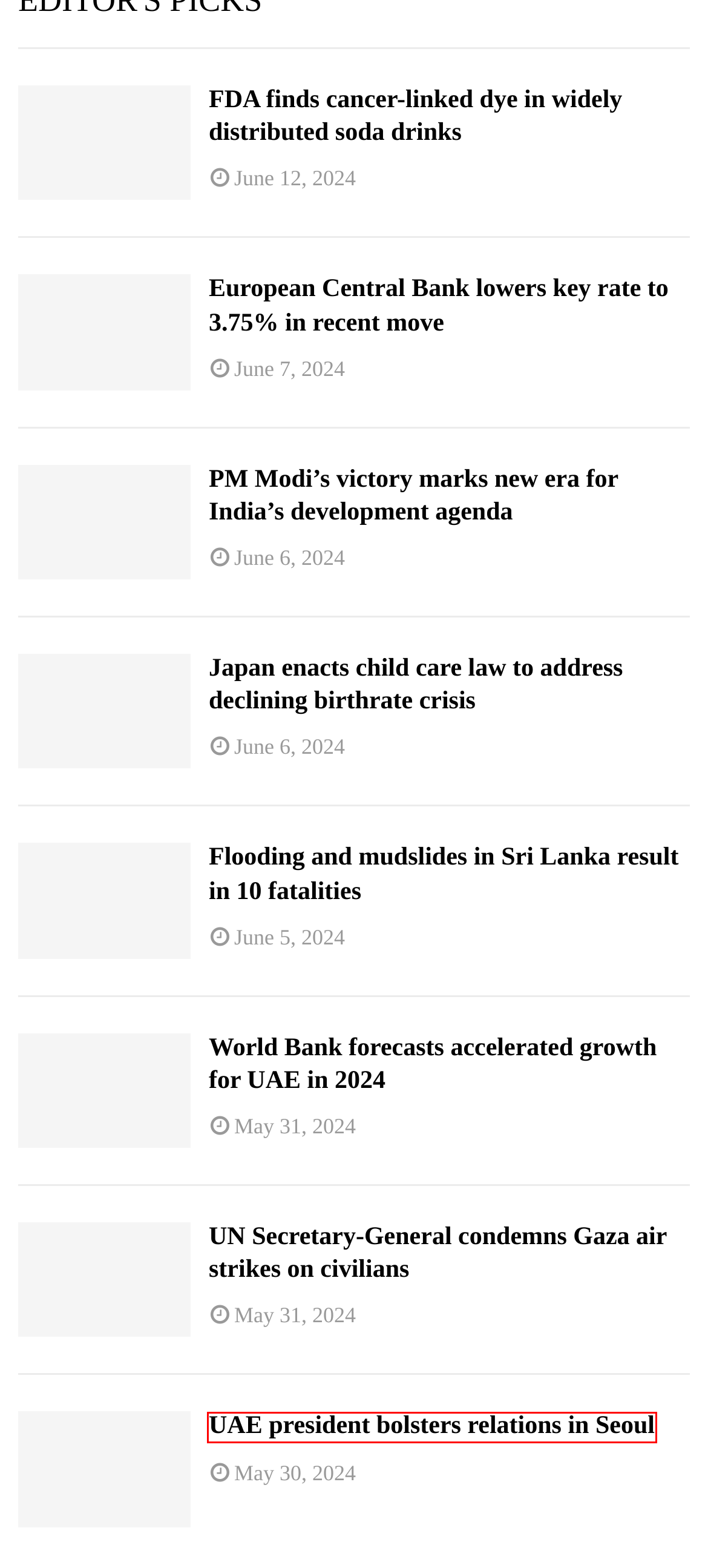Inspect the provided webpage screenshot, concentrating on the element within the red bounding box. Select the description that best represents the new webpage after you click the highlighted element. Here are the candidates:
A. European Central Bank lowers key rate to 3.75% in recent move - Egypt Bulletin
B. UN Secretary-General condemns Gaza air strikes on civilians - Egypt Bulletin
C. Flooding and mudslides in Sri Lanka result in 10 fatalities - Egypt Bulletin
D. FDA finds cancer-linked dye in widely distributed soda drinks - Egypt Bulletin
E. Japan enacts child care law to address declining birthrate crisis - Egypt Bulletin
F. World Bank forecasts accelerated growth for UAE in 2024 - Egypt Bulletin
G. PM Modi’s victory marks new era for India’s development agenda - Egypt Bulletin
H. UAE president bolsters relations in Seoul - Egypt Bulletin

H